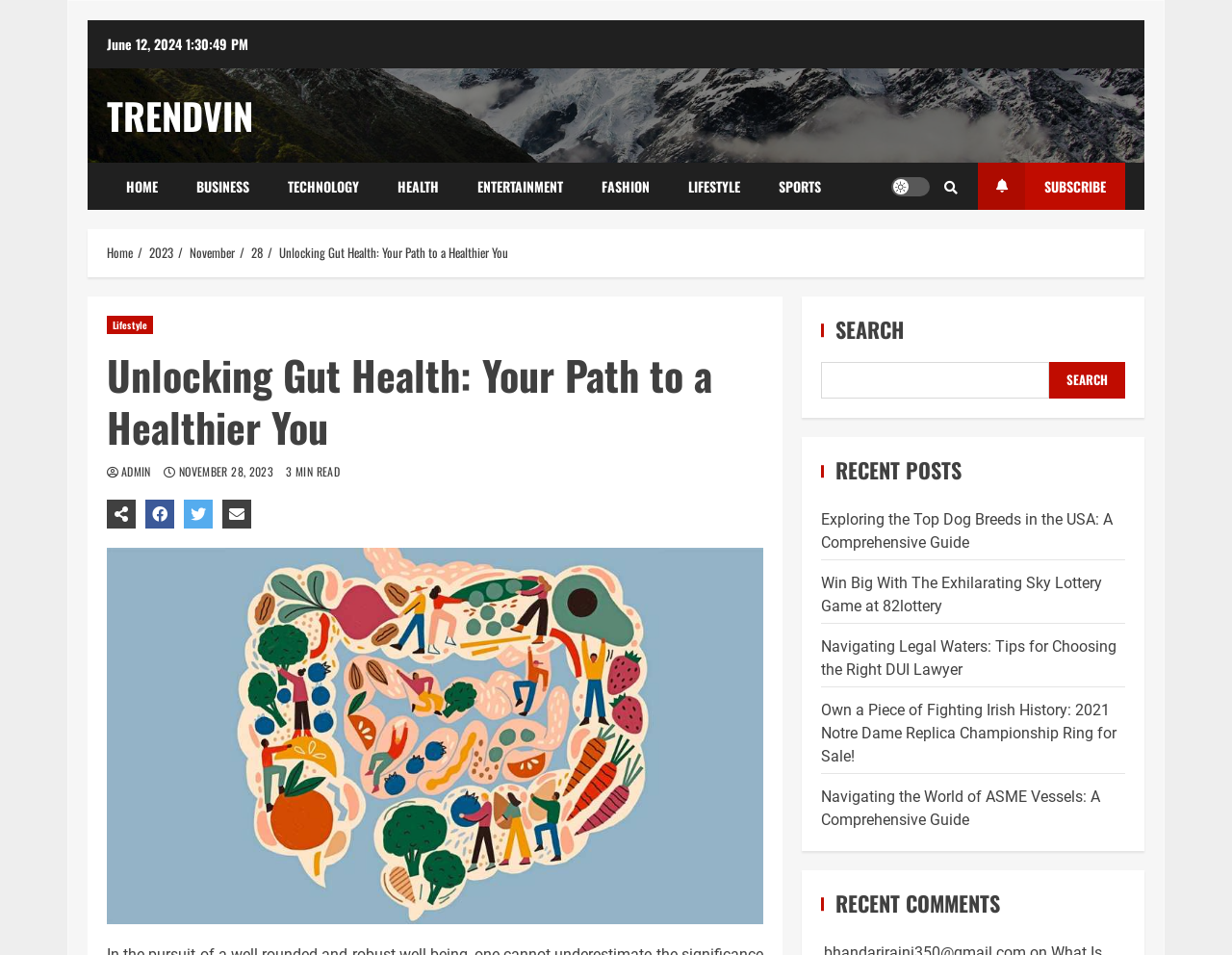Identify and provide the main heading of the webpage.

Unlocking Gut Health: Your Path to a Healthier You